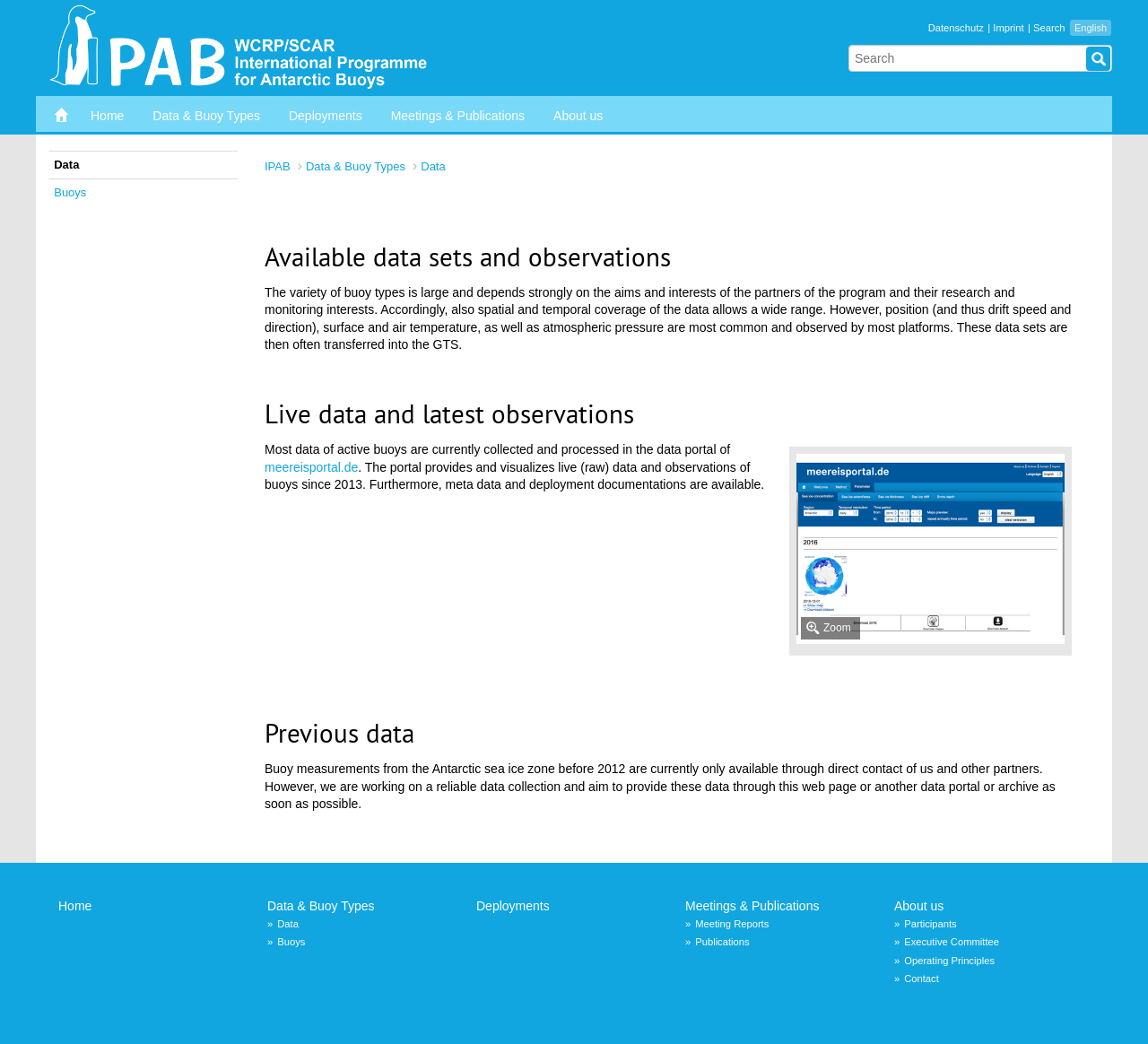Identify the bounding box coordinates of the section that should be clicked to achieve the task described: "Zoom in the figure".

[0.694, 0.435, 0.927, 0.621]